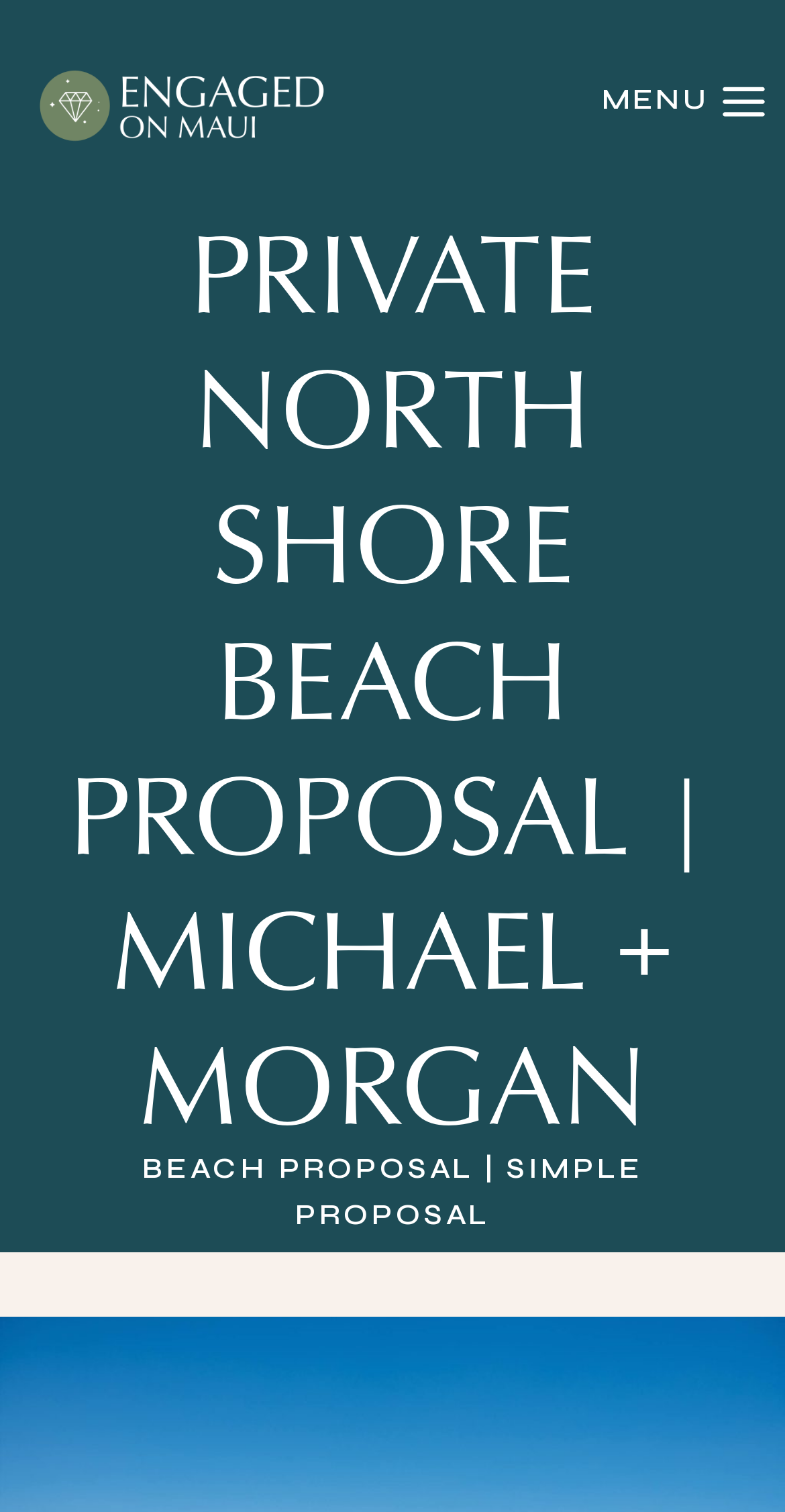Using the element description: "Simple Proposal", determine the bounding box coordinates. The coordinates should be in the format [left, top, right, bottom], with values between 0 and 1.

[0.376, 0.762, 0.819, 0.815]